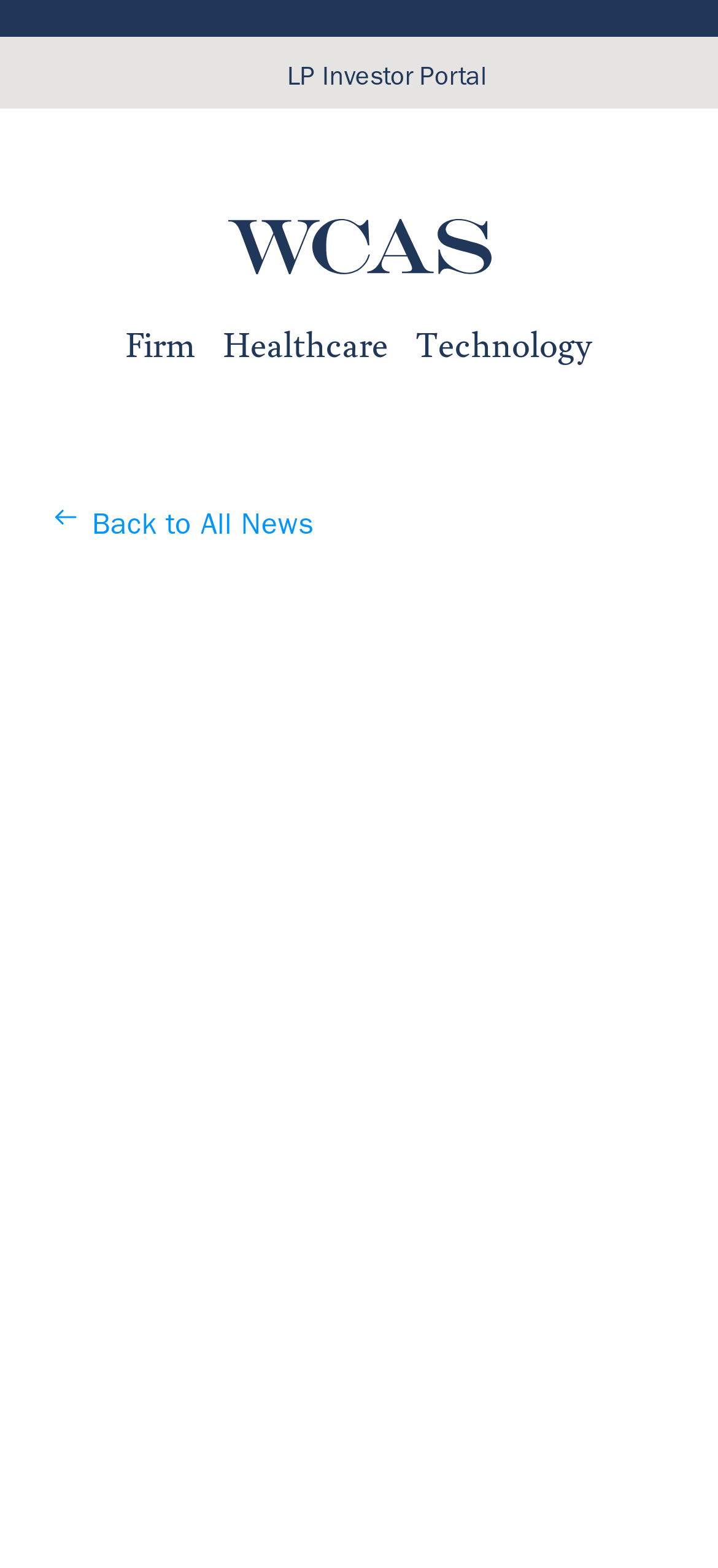What is the contact information of Jon Rather? Based on the image, give a response in one word or a short phrase.

212-893-9570, jrather@wcas.com